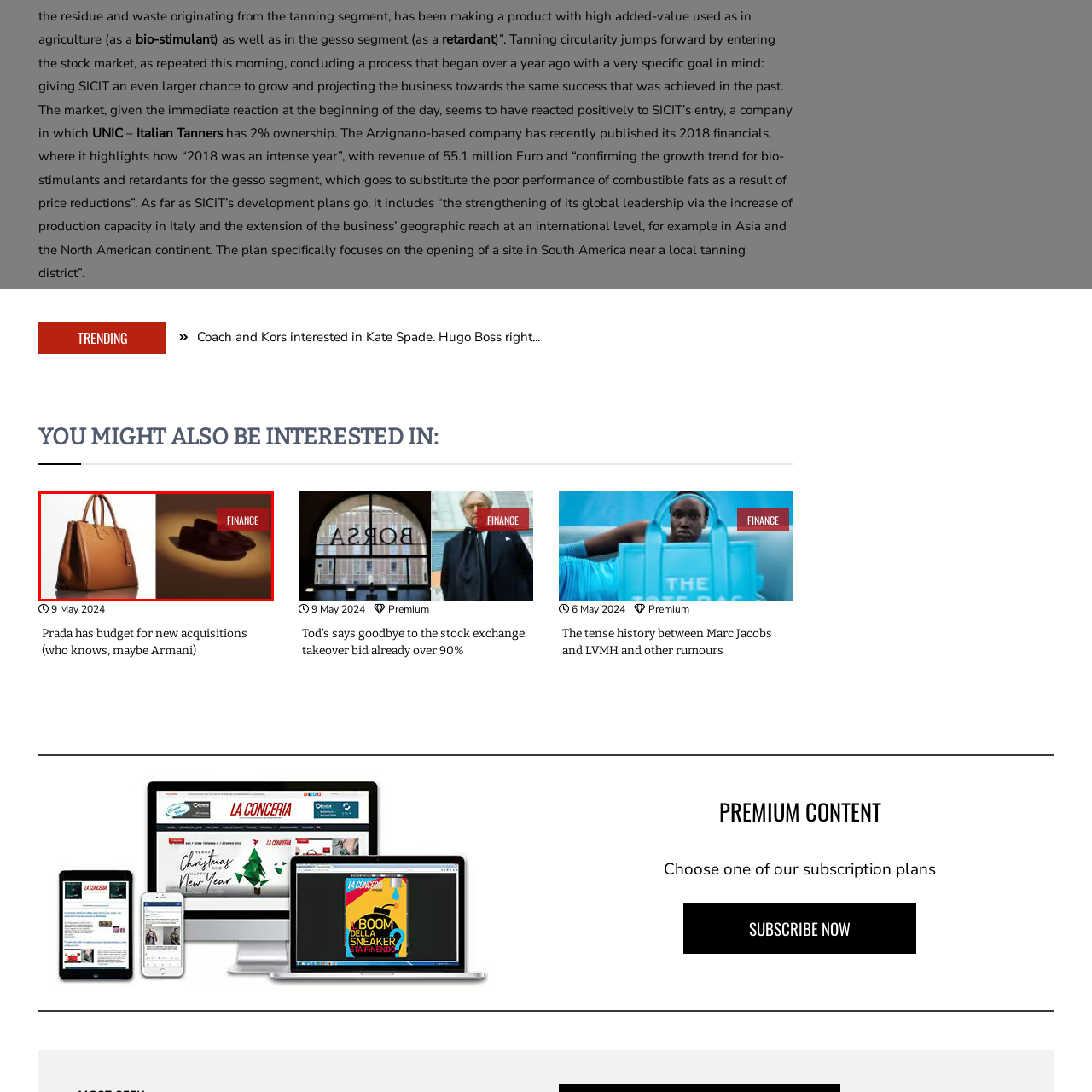Focus on the content within the red box and provide a succinct answer to this question using just one word or phrase: 
What is the purpose of the 'FINANCE' label?

To emphasize economic context